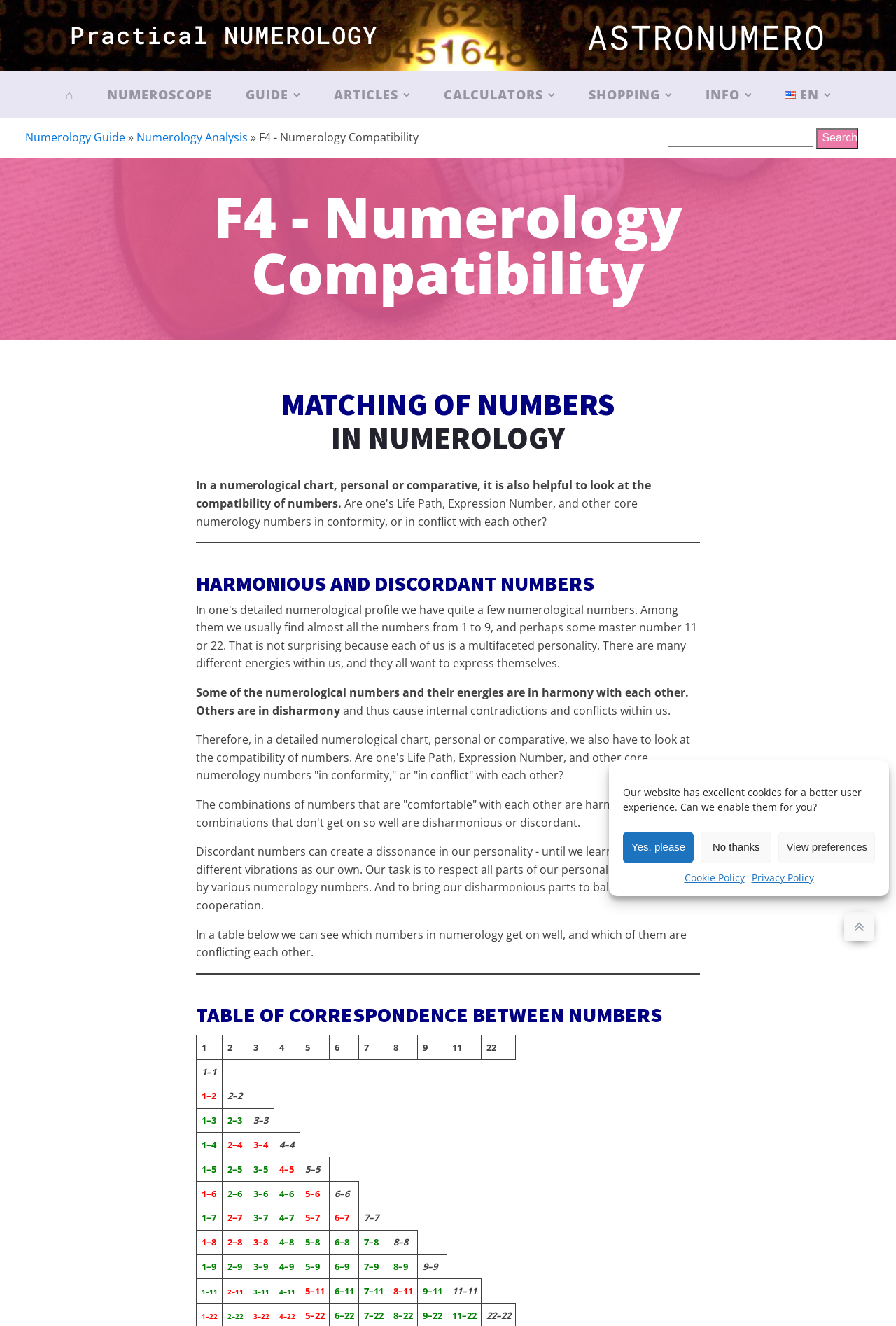Find the bounding box coordinates for the UI element whose description is: "Shopping". The coordinates should be four float numbers between 0 and 1, in the format [left, top, right, bottom].

[0.638, 0.053, 0.768, 0.088]